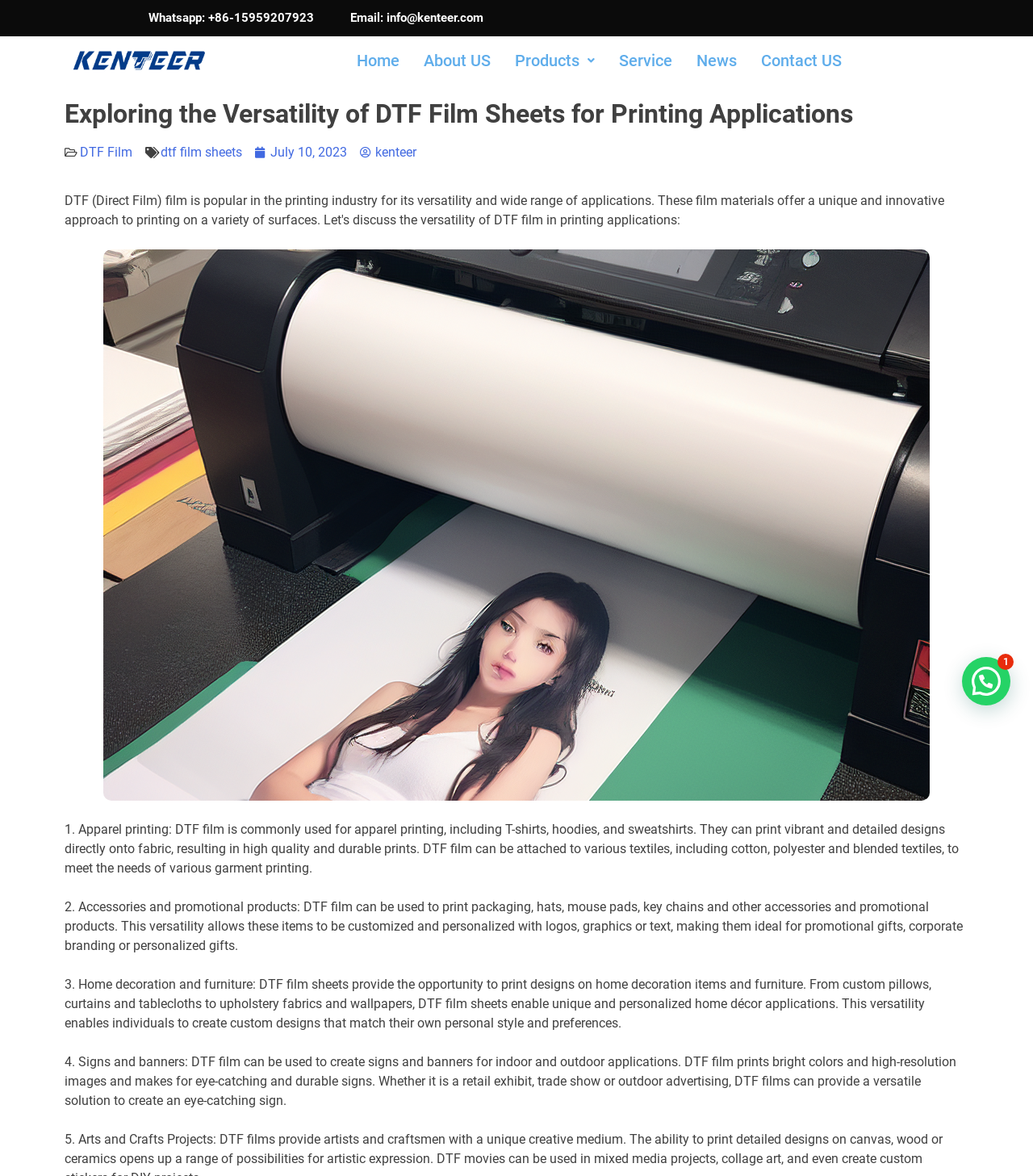What is one application of DTF film in home decoration?
Using the image as a reference, give an elaborate response to the question.

According to the webpage, DTF film sheets provide the opportunity to print designs on home decoration items, including custom pillows, which enables individuals to create unique and personalized home décor applications.